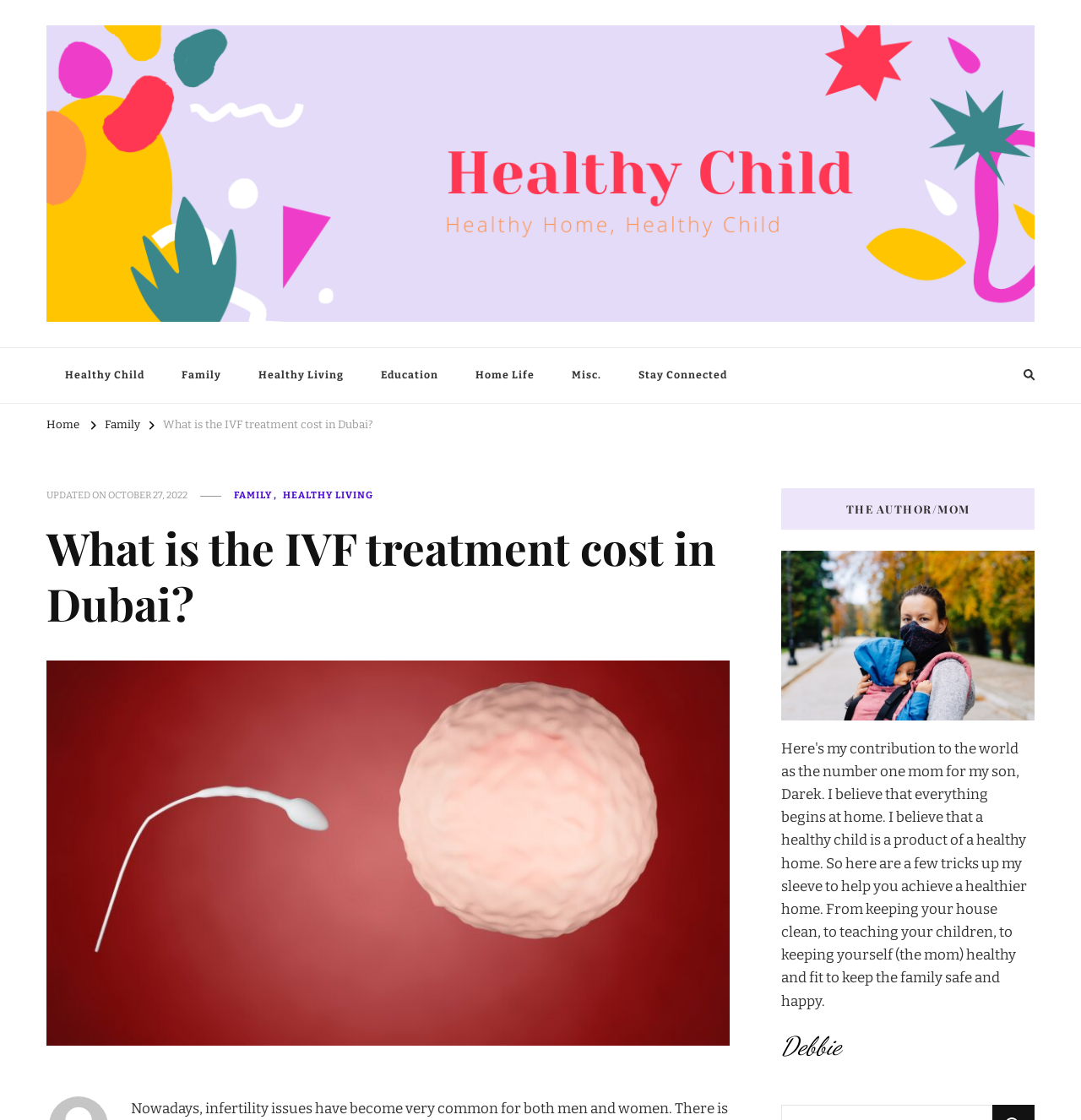What is the name of the website?
From the details in the image, provide a complete and detailed answer to the question.

The name of the website can be determined by looking at the top-left corner of the webpage, where the logo 'Healthy Child' is displayed.